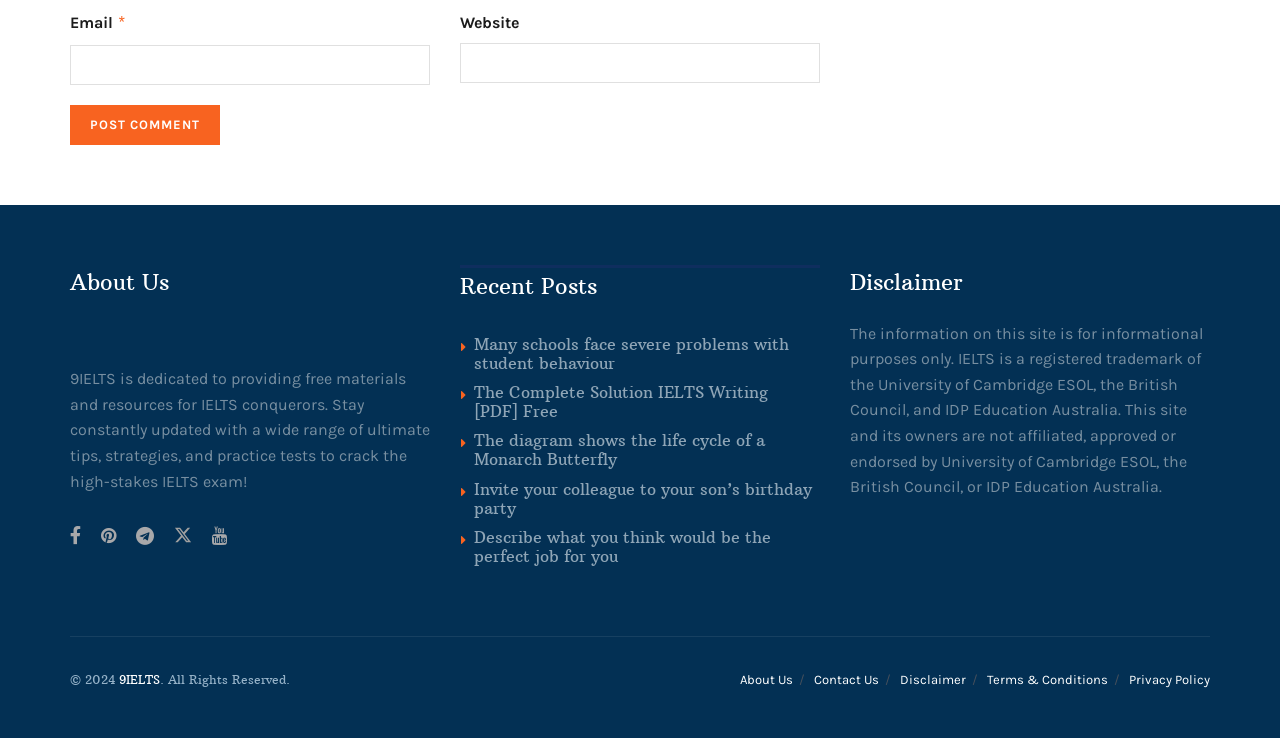Please specify the bounding box coordinates of the clickable region to carry out the following instruction: "Visit About Us page". The coordinates should be four float numbers between 0 and 1, in the format [left, top, right, bottom].

[0.055, 0.434, 0.336, 0.469]